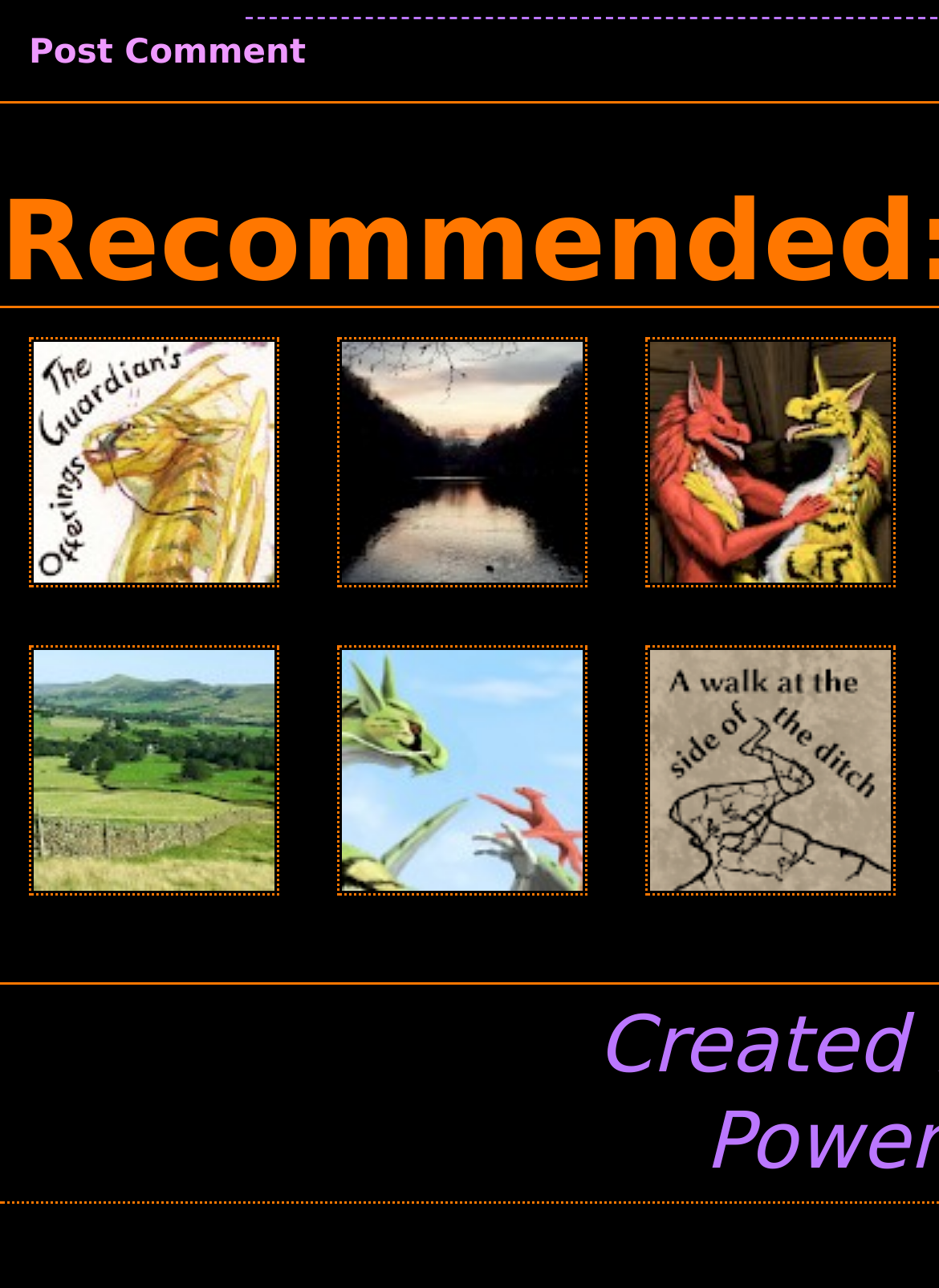Locate the bounding box coordinates of the clickable region to complete the following instruction: "Click the 'Post Comment' button."

[0.031, 0.025, 0.326, 0.055]